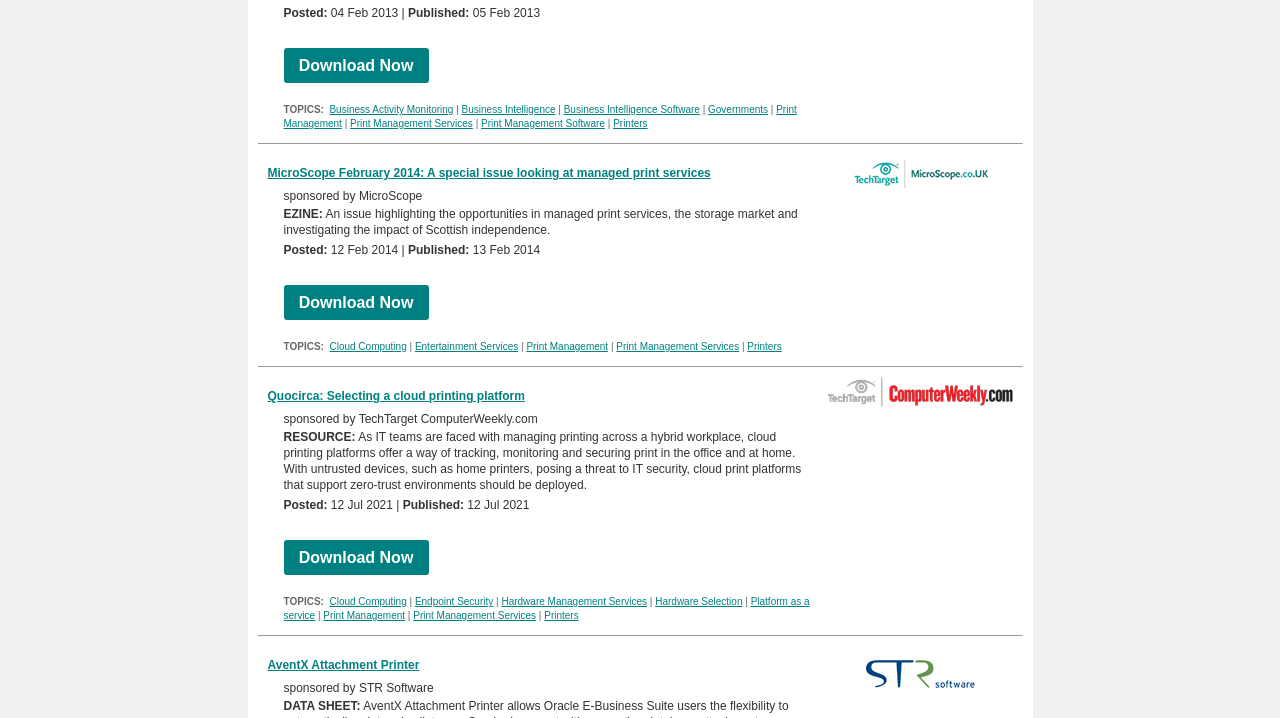How many articles are listed on the webpage? 
Can you give a detailed and elaborate answer to the question?

The number of articles listed on the webpage can be determined by looking at the layout of the webpage. There are three distinct sections that appear to be articles, each with its own title and text. Therefore, there are three articles listed on the webpage.